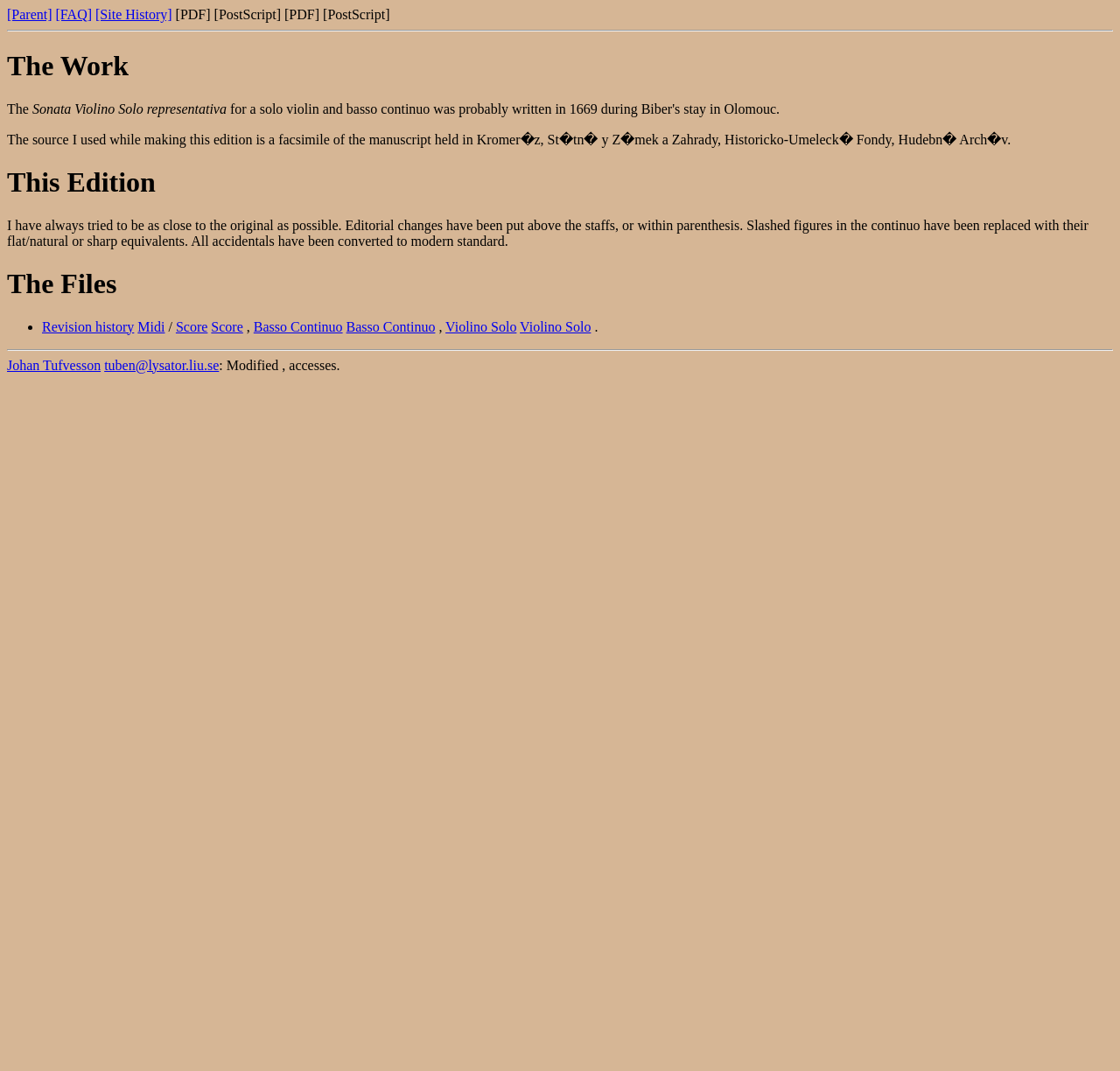Extract the bounding box coordinates for the UI element described as: "DIF Municipal".

None